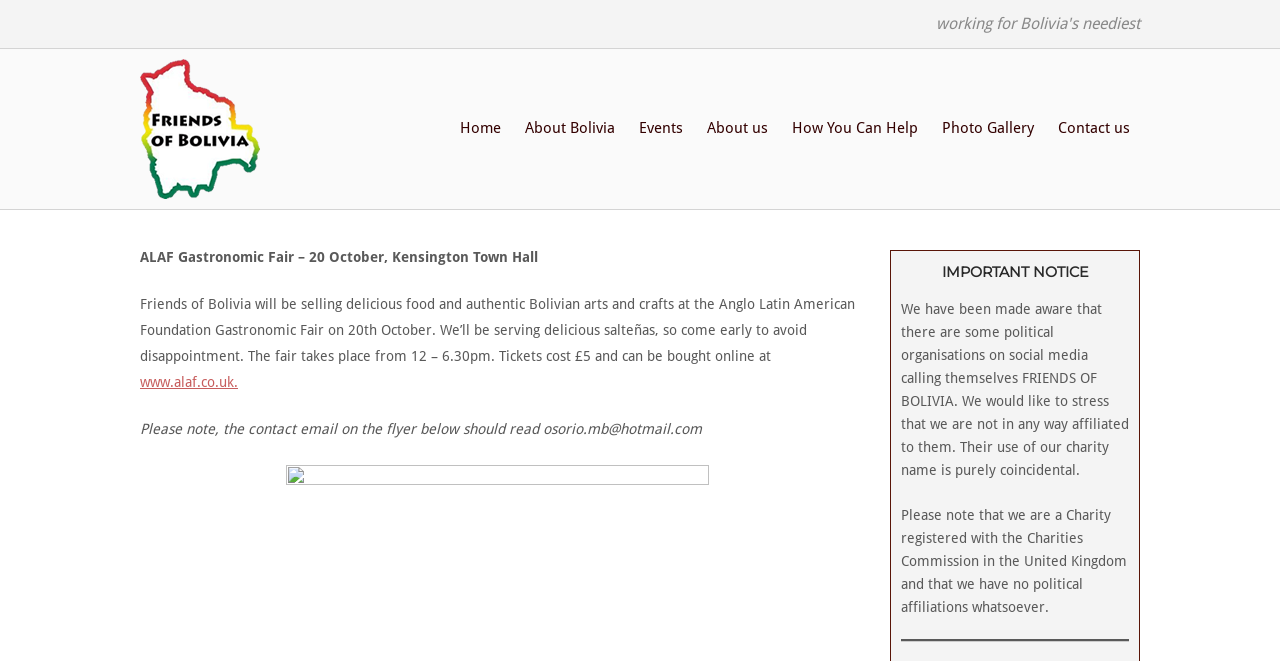Please find the bounding box for the UI component described as follows: "About Bolivia".

[0.402, 0.176, 0.488, 0.213]